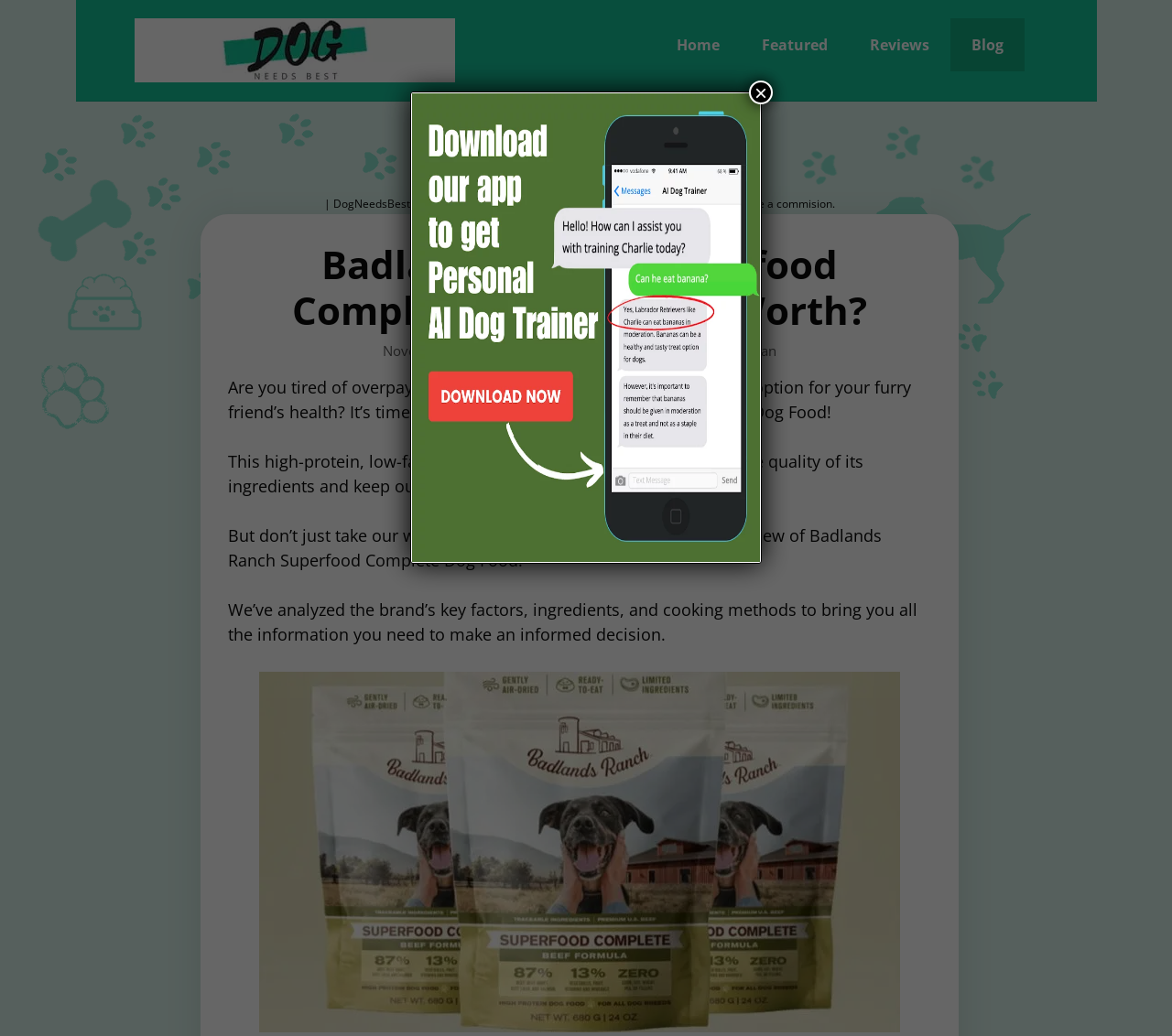Refer to the image and provide a thorough answer to this question:
Who is the author of the review?

I found the author's name by looking at the text below the main heading, which says 'by Dr. Tiffany Morefield, DVM, Veterinarian'.